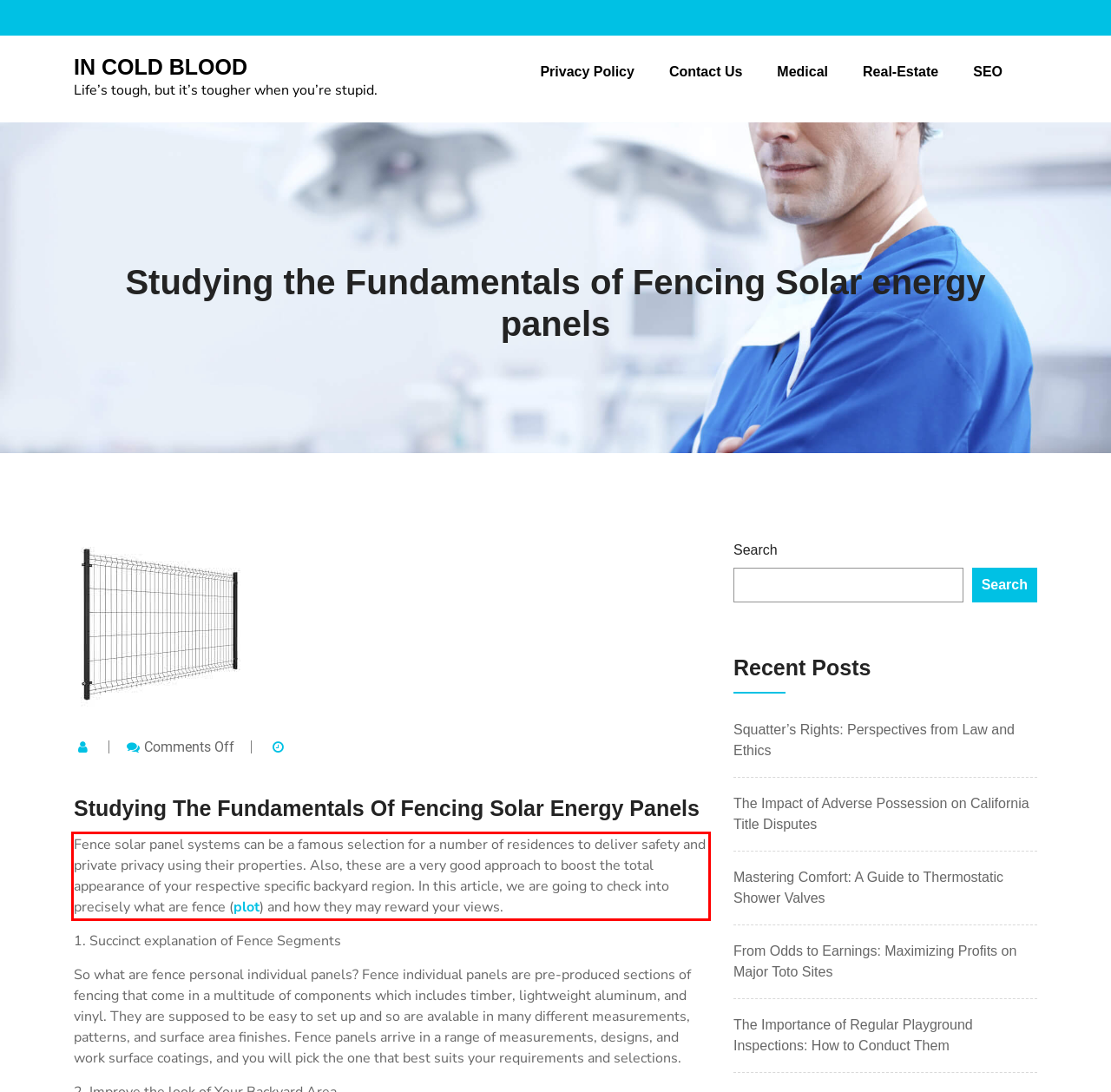You are provided with a screenshot of a webpage featuring a red rectangle bounding box. Extract the text content within this red bounding box using OCR.

Fence solar panel systems can be a famous selection for a number of residences to deliver safety and private privacy using their properties. Also, these are a very good approach to boost the total appearance of your respective specific backyard region. In this article, we are going to check into precisely what are fence (plot) and how they may reward your views.